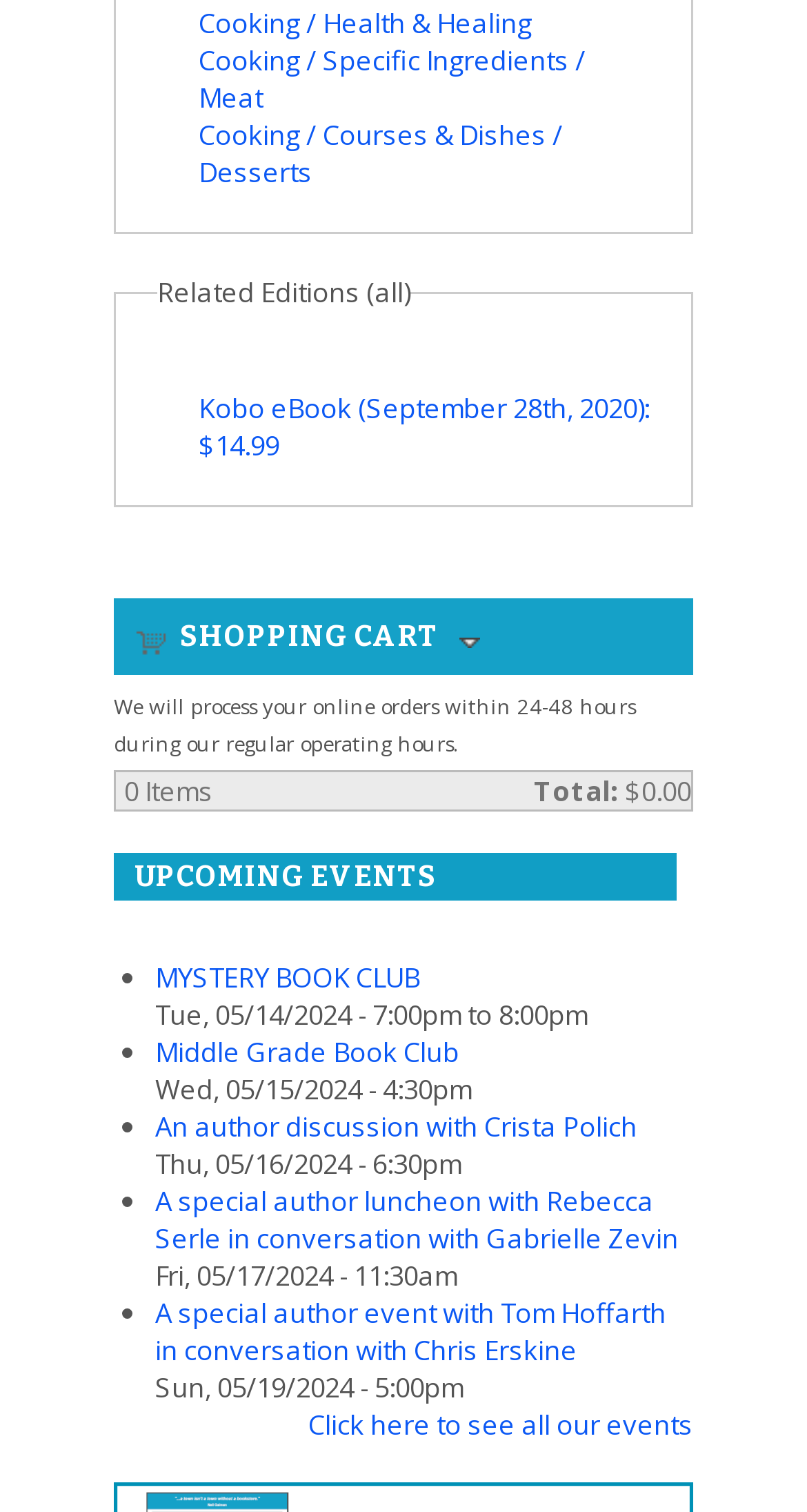Determine the bounding box coordinates for the region that must be clicked to execute the following instruction: "View total cost".

[0.662, 0.511, 0.767, 0.536]